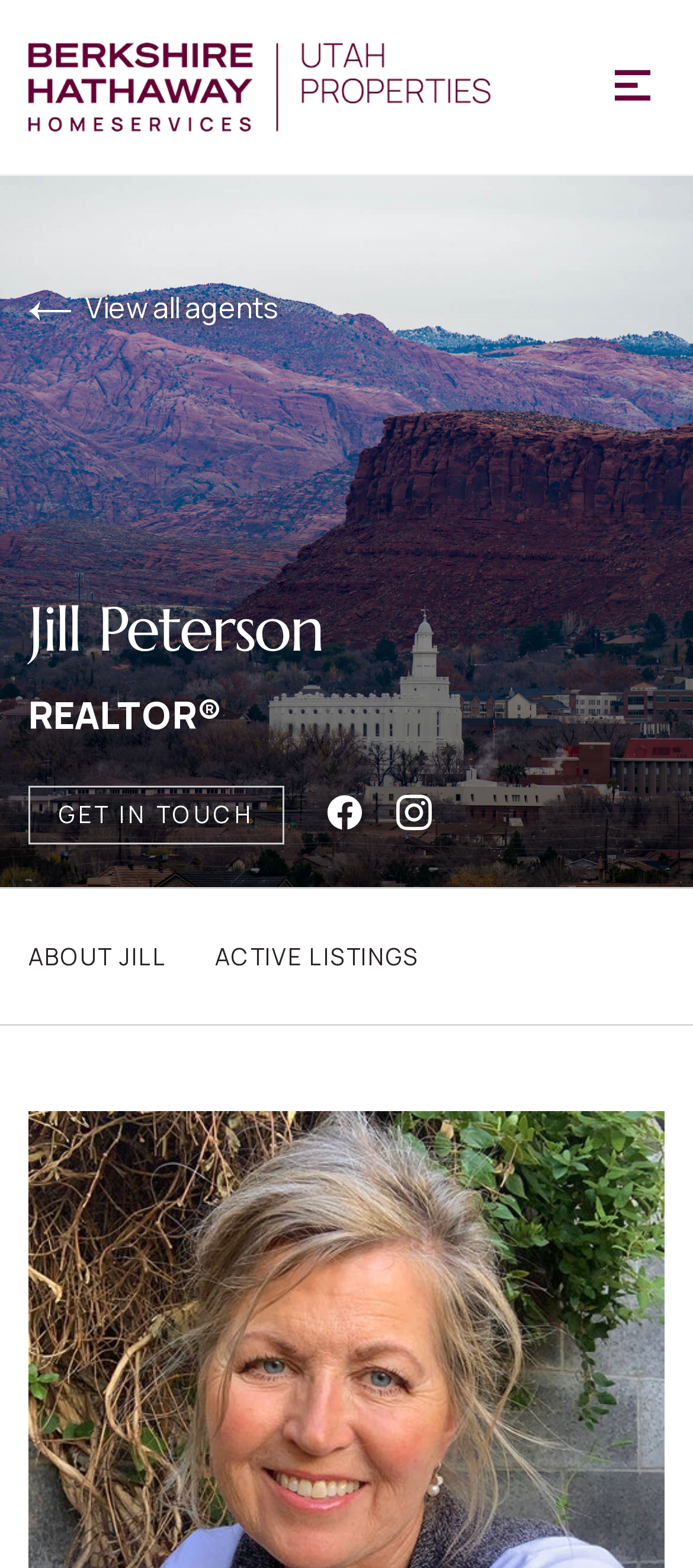Determine the bounding box coordinates of the clickable element to complete this instruction: "Check International Cooperation". Provide the coordinates in the format of four float numbers between 0 and 1, [left, top, right, bottom].

None